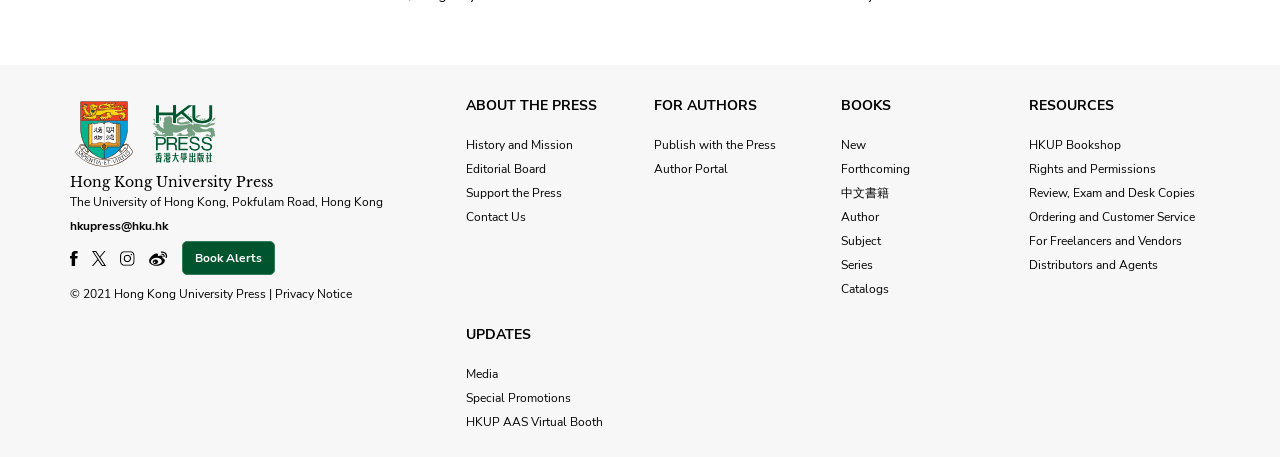Please identify the bounding box coordinates of the region to click in order to complete the task: "Browse new books". The coordinates must be four float numbers between 0 and 1, specified as [left, top, right, bottom].

[0.657, 0.3, 0.677, 0.335]